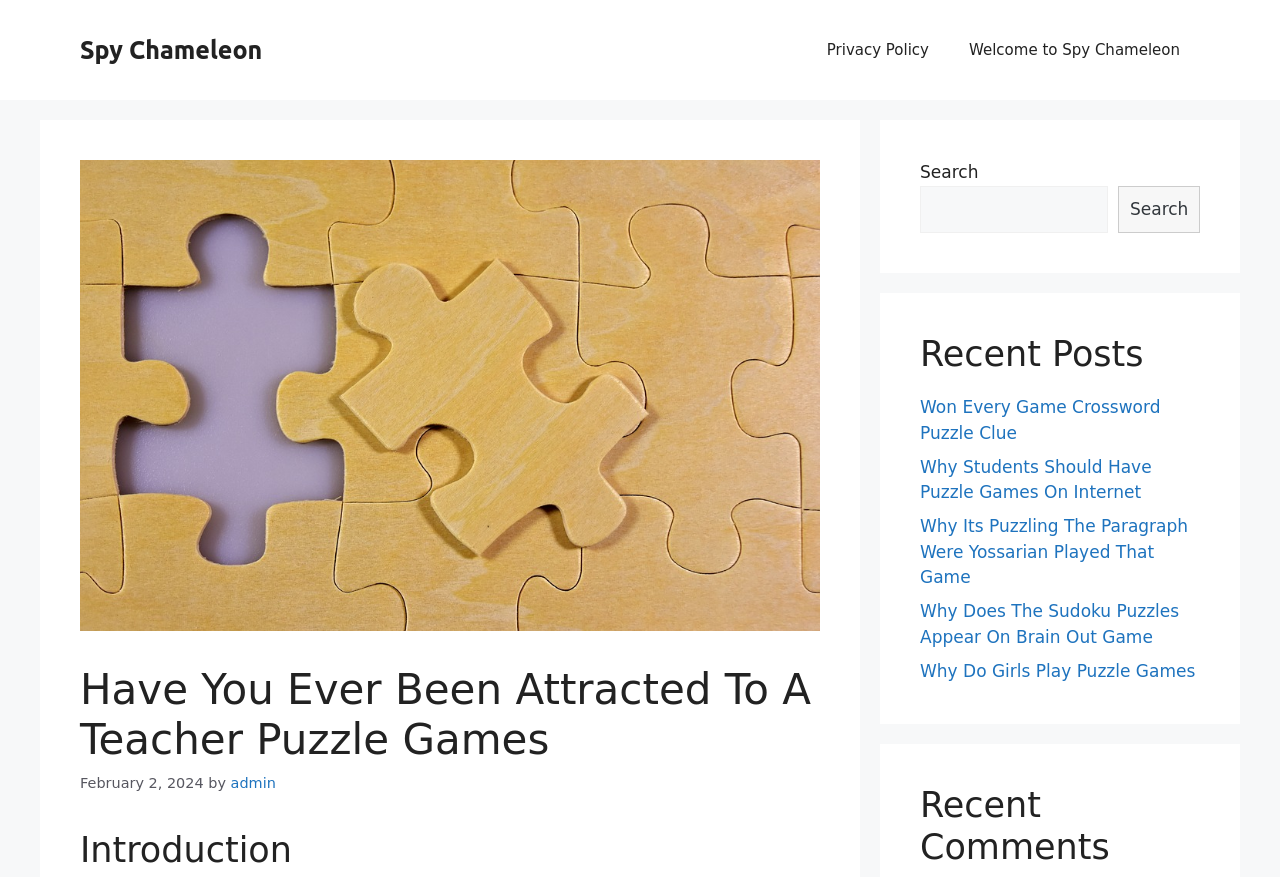Provide a brief response using a word or short phrase to this question:
What is the purpose of the search box?

To search